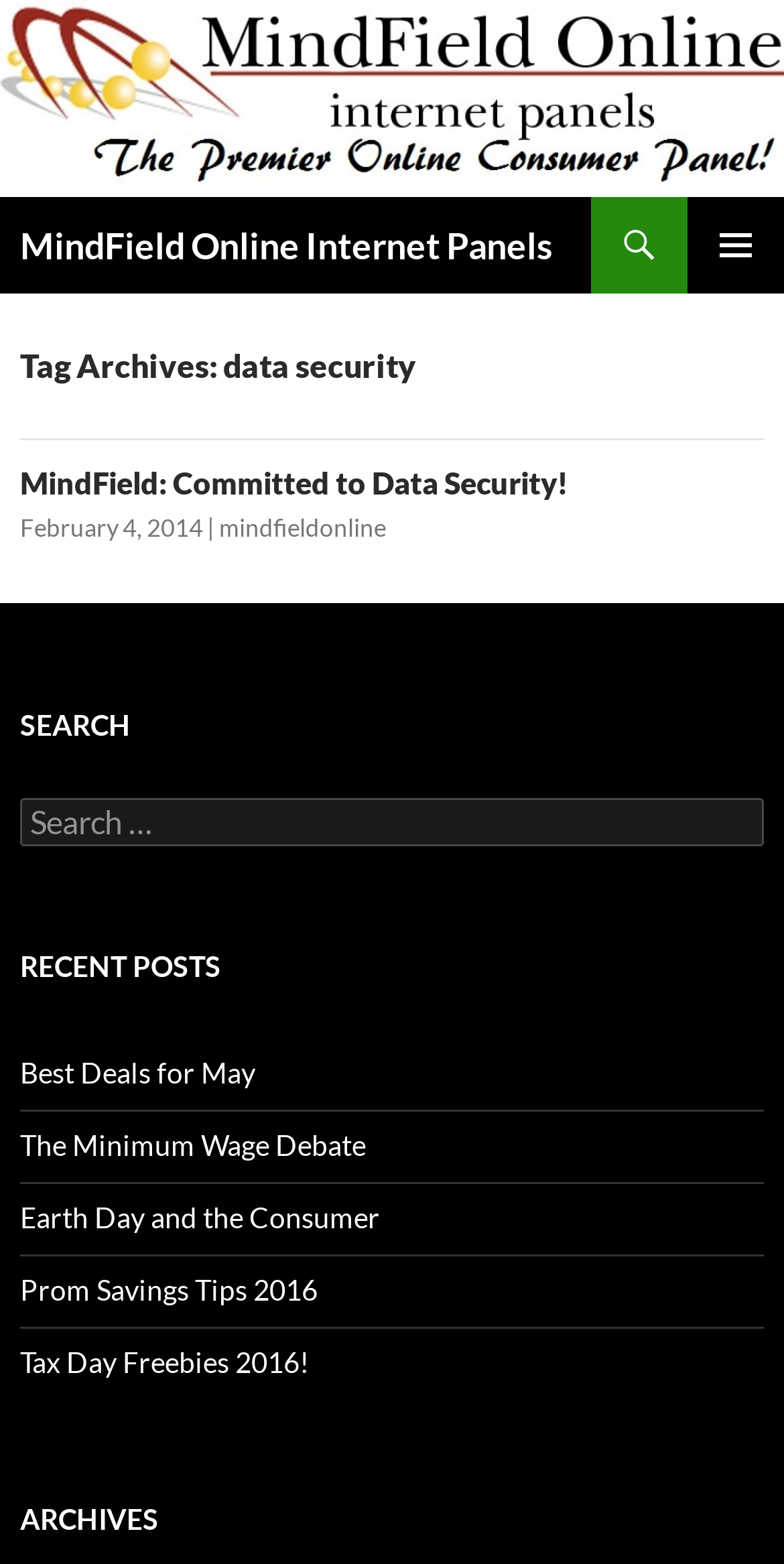What is the purpose of the search box?
Answer the question with a single word or phrase, referring to the image.

Search for posts